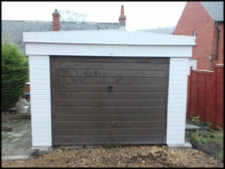Provide a one-word or short-phrase answer to the question:
What type of houses are visible in the background?

red brick houses